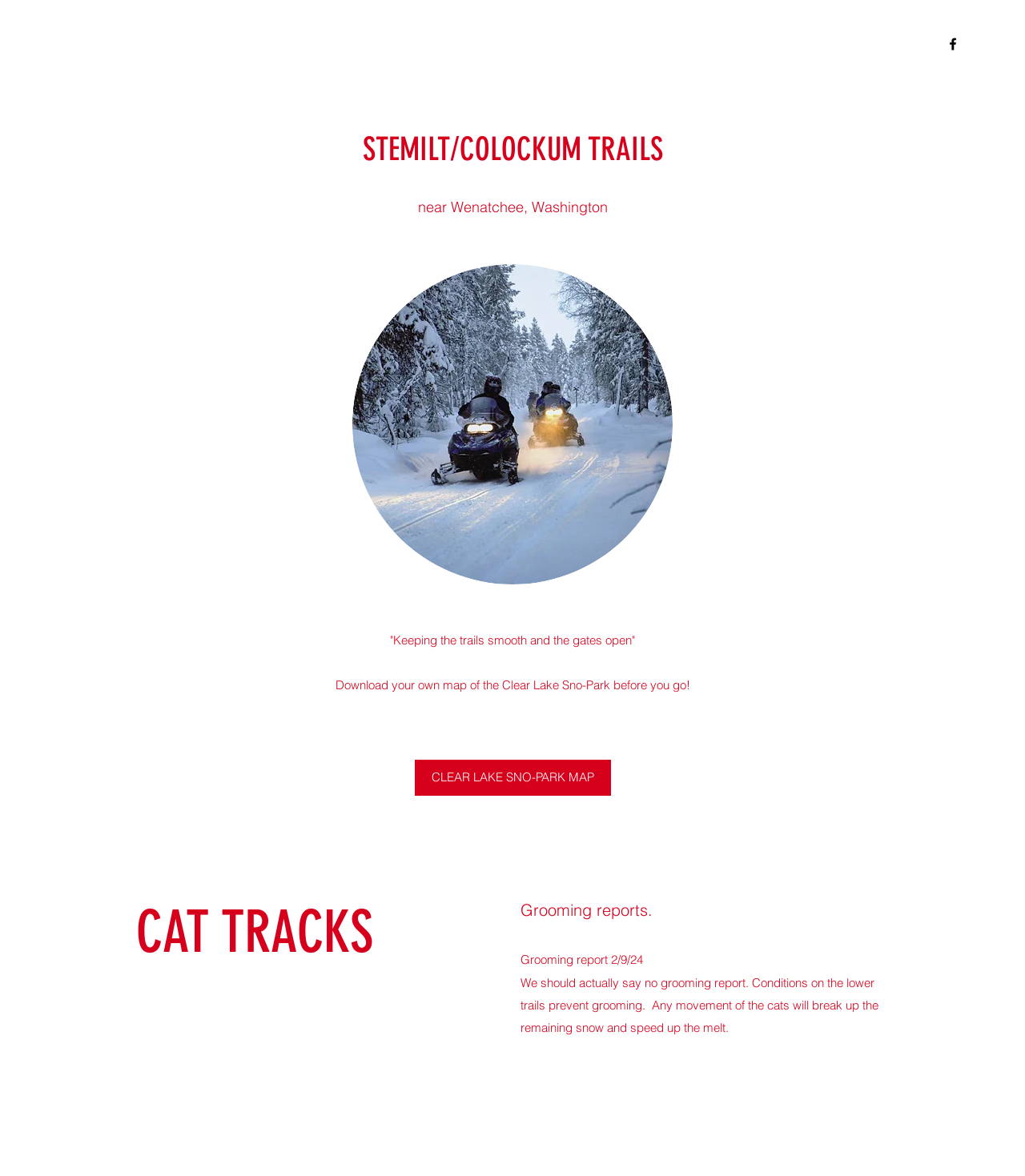Give a one-word or short phrase answer to this question: 
What is the current grooming report?

No grooming report